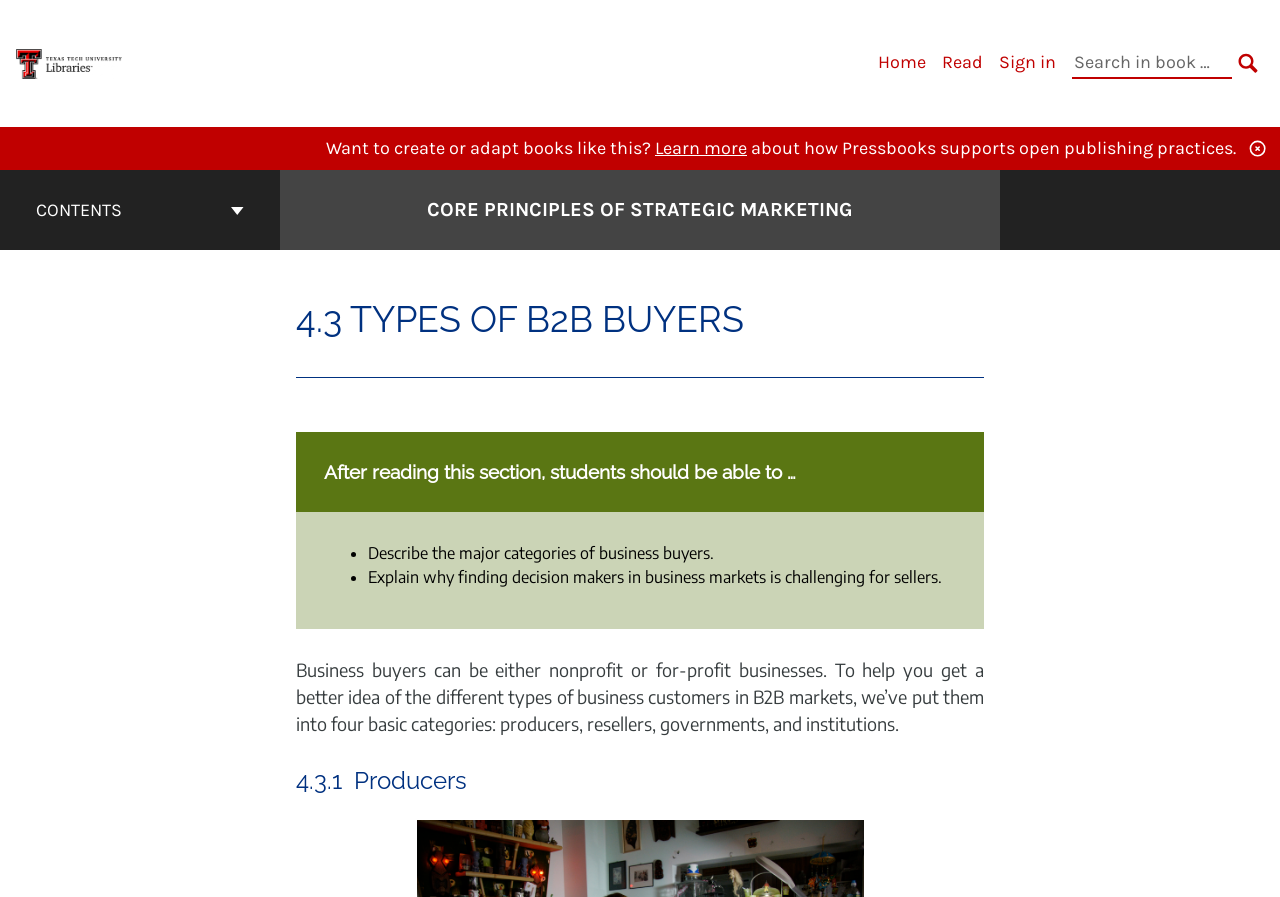Could you indicate the bounding box coordinates of the region to click in order to complete this instruction: "Go to the cover page of Core Principles of Strategic Marketing".

[0.334, 0.217, 0.666, 0.251]